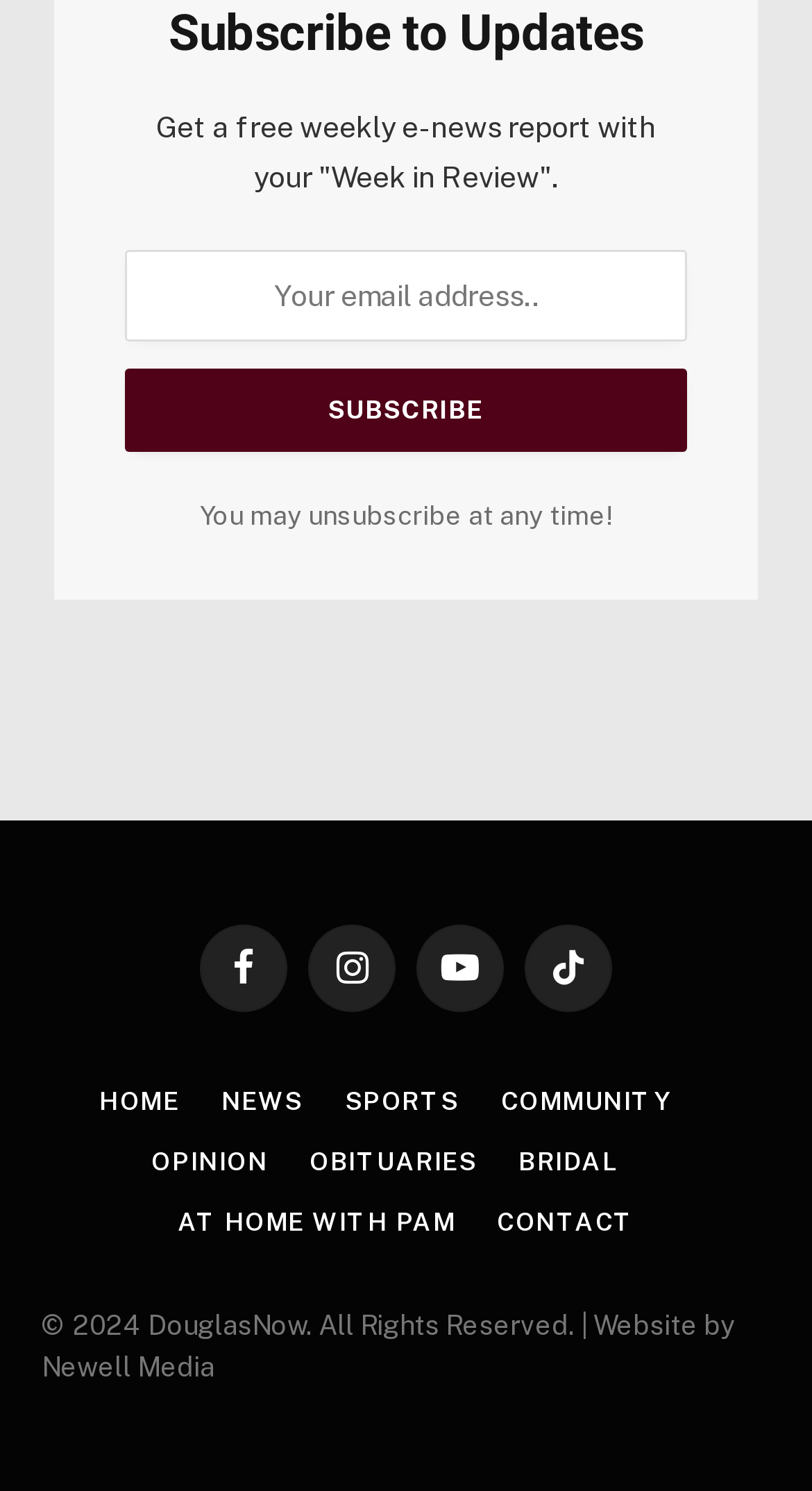Reply to the question below using a single word or brief phrase:
How many main navigation links are available?

7